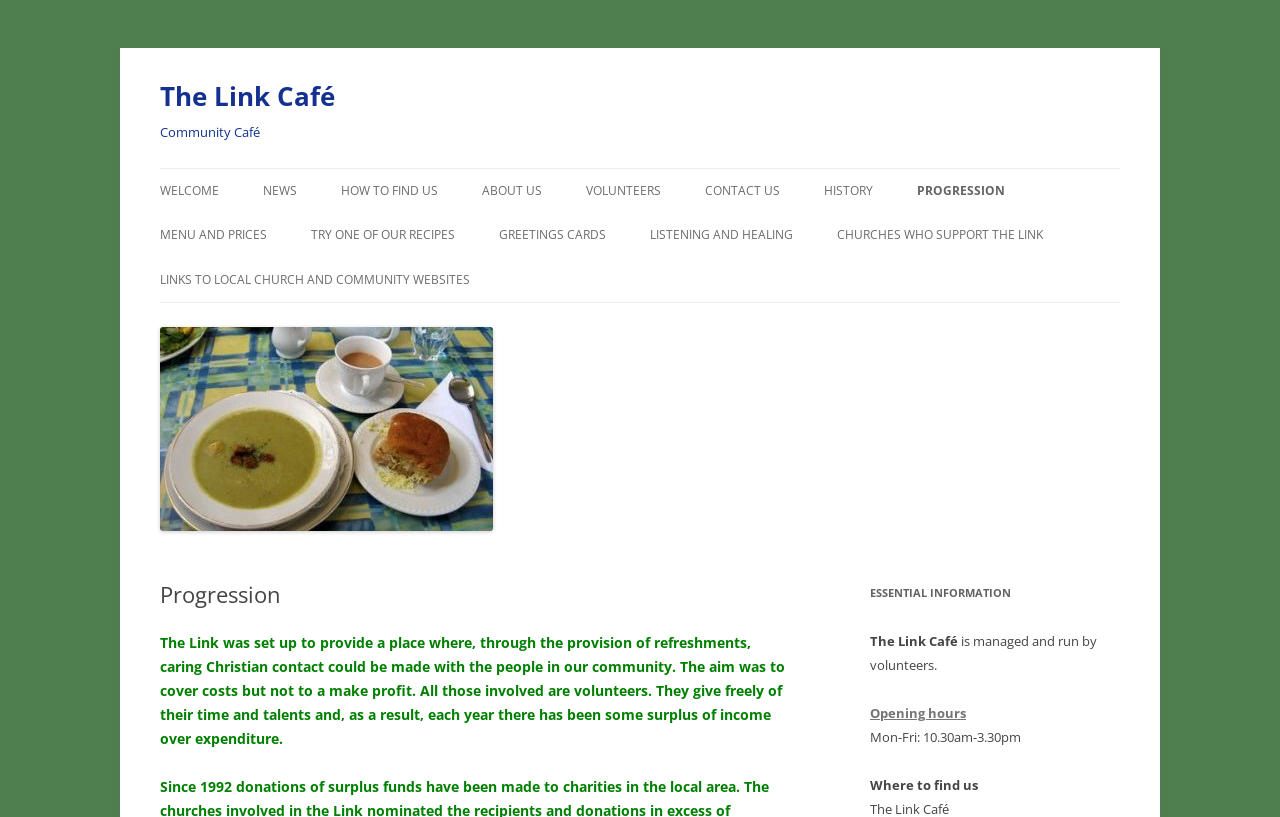Please determine the bounding box coordinates of the section I need to click to accomplish this instruction: "Check the 'MENU AND PRICES'".

[0.125, 0.261, 0.209, 0.315]